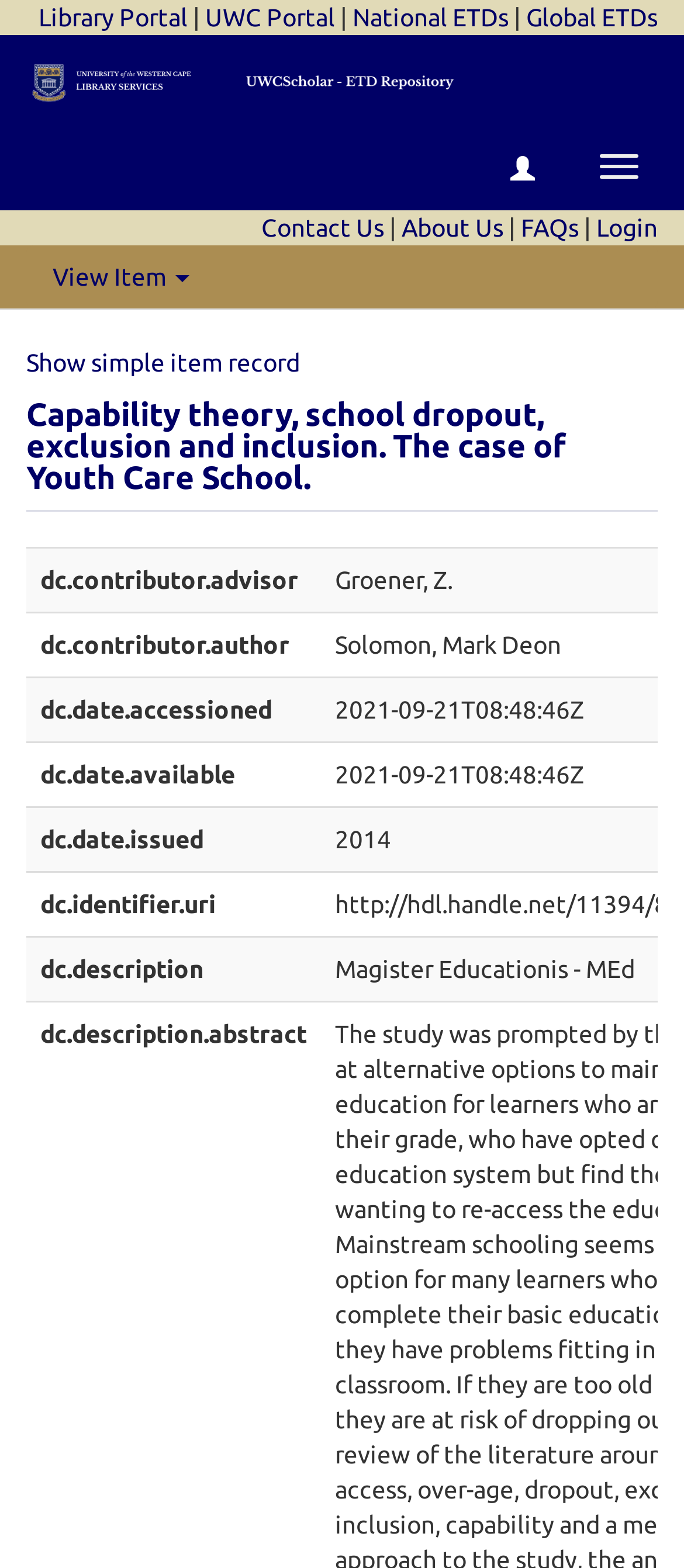Pinpoint the bounding box coordinates of the clickable area necessary to execute the following instruction: "Login". The coordinates should be given as four float numbers between 0 and 1, namely [left, top, right, bottom].

[0.872, 0.136, 0.962, 0.154]